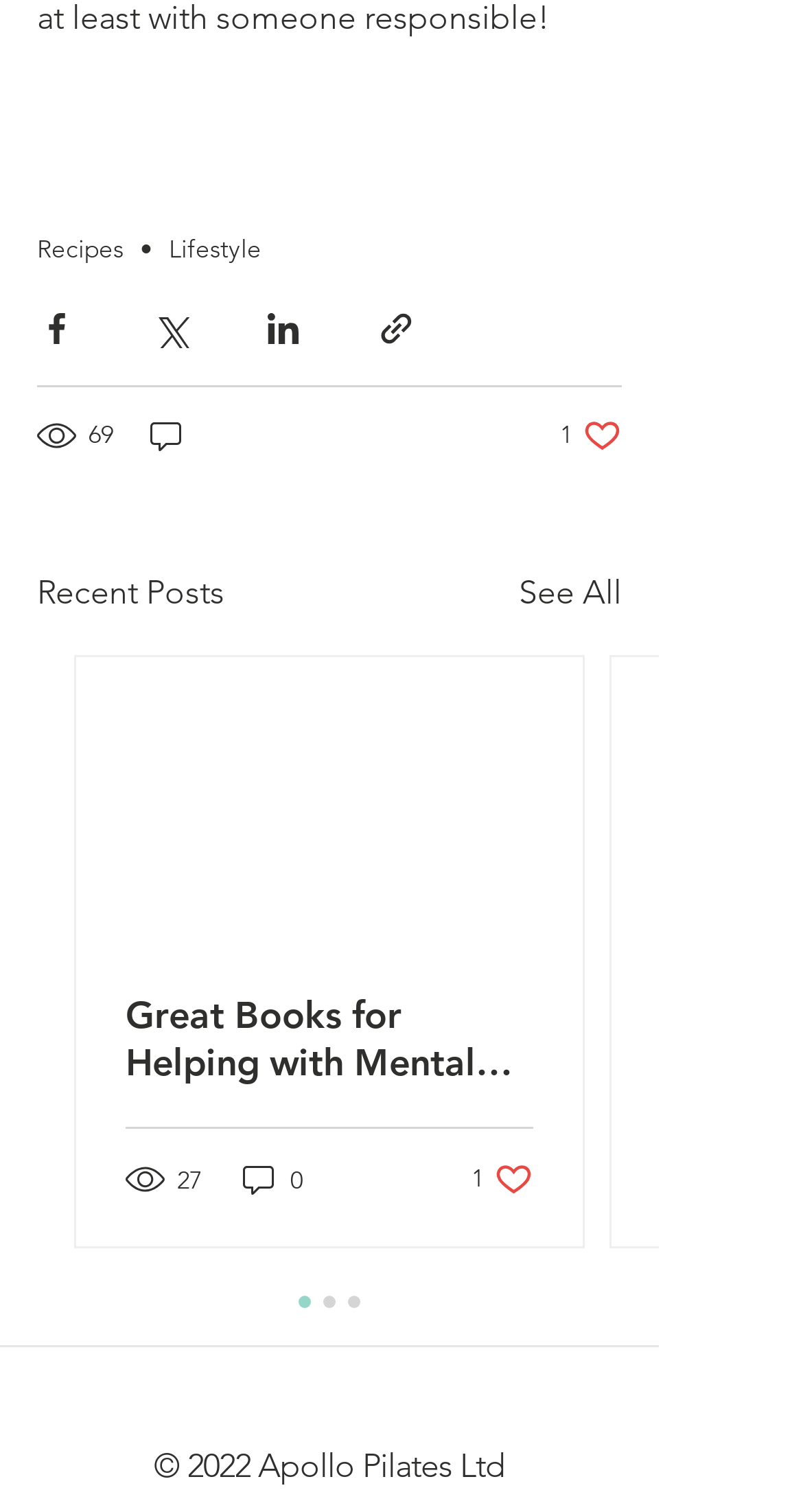How many likes does the first post have?
Refer to the image and provide a one-word or short phrase answer.

1